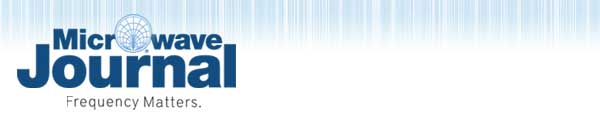Using the information from the screenshot, answer the following question thoroughly:
What color is the text of the main title?

The text of the main title is blue because it is described as 'prominently displayed in blue' in the caption, indicating that the color blue is used for the main title 'Microwave Journal'.